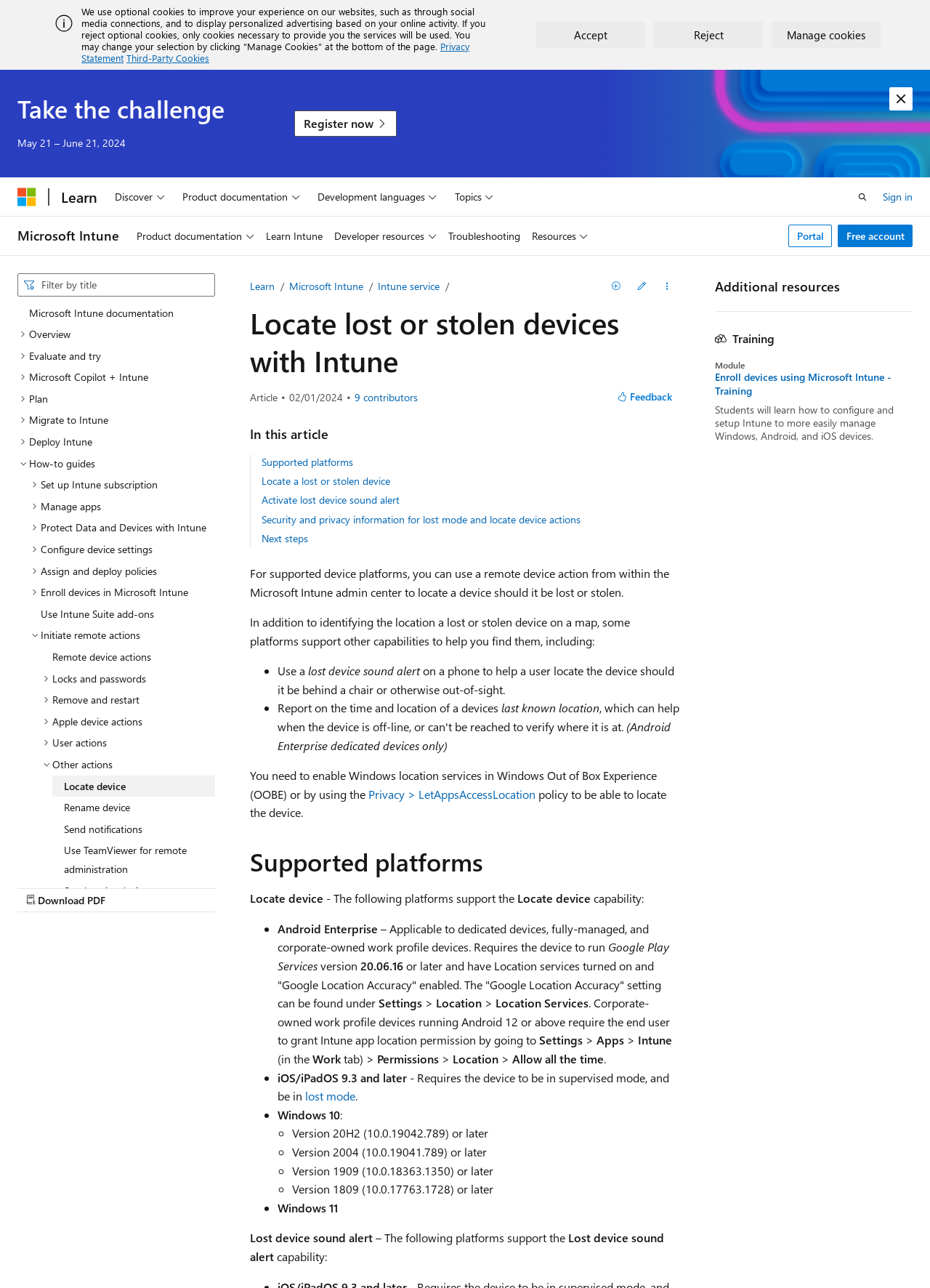Respond to the following query with just one word or a short phrase: 
How many main categories are in the table of contents?

9